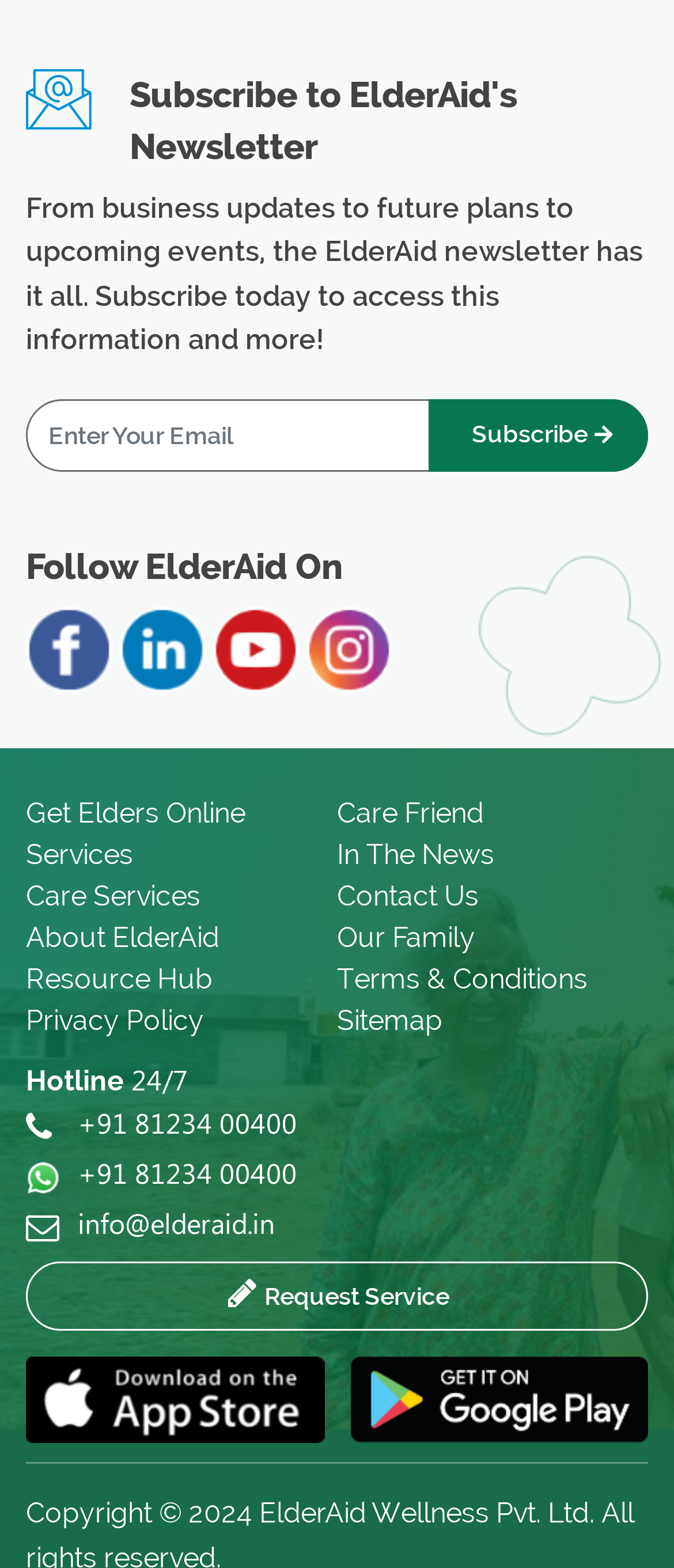Please find the bounding box coordinates of the element that you should click to achieve the following instruction: "Subscribe to the newsletter". The coordinates should be presented as four float numbers between 0 and 1: [left, top, right, bottom].

[0.636, 0.254, 0.962, 0.301]